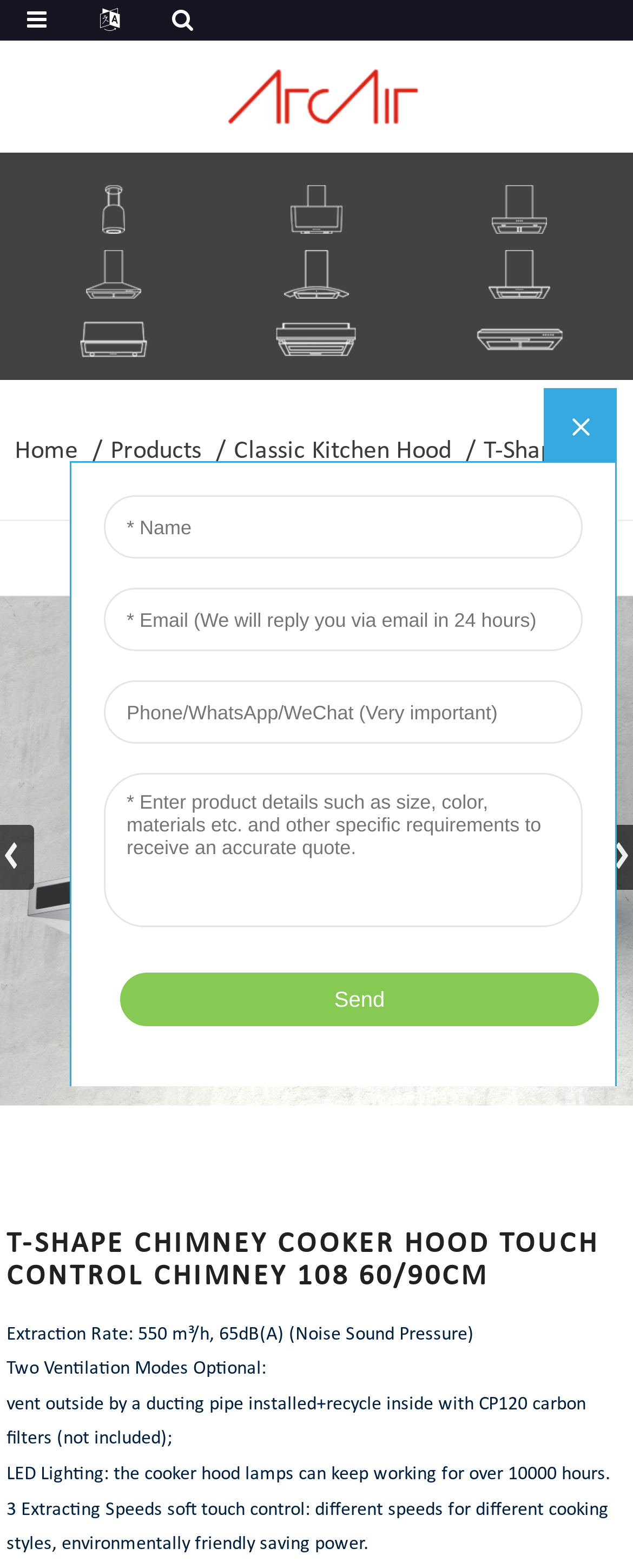Write a detailed summary of the webpage, including text, images, and layout.

The webpage appears to be a product page for a T-shape chimney cooker hood. At the top, there is a logo on the left and a series of icons on the right, with eight icons in total, each with a similar size and spacing. Below the icons, there is a navigation menu with links to "Home", "Products", "Classic Kitchen Hood", and "T-Shape".

The main content of the page is a product description, which starts with a heading that reads "T-SHAPE CHIMNEY COOKER HOOD TOUCH CONTROL CHIMNEY 108 60/90CM". Below the heading, there are four paragraphs of text that describe the product's features, including its extraction rate, ventilation modes, LED lighting, and extracting speeds.

On the right side of the page, there is a large image that takes up most of the space, likely a product image. At the bottom of the page, there is an iframe that occupies a significant portion of the page.

Overall, the page has a clean and organized layout, with a clear focus on showcasing the product's features and specifications.